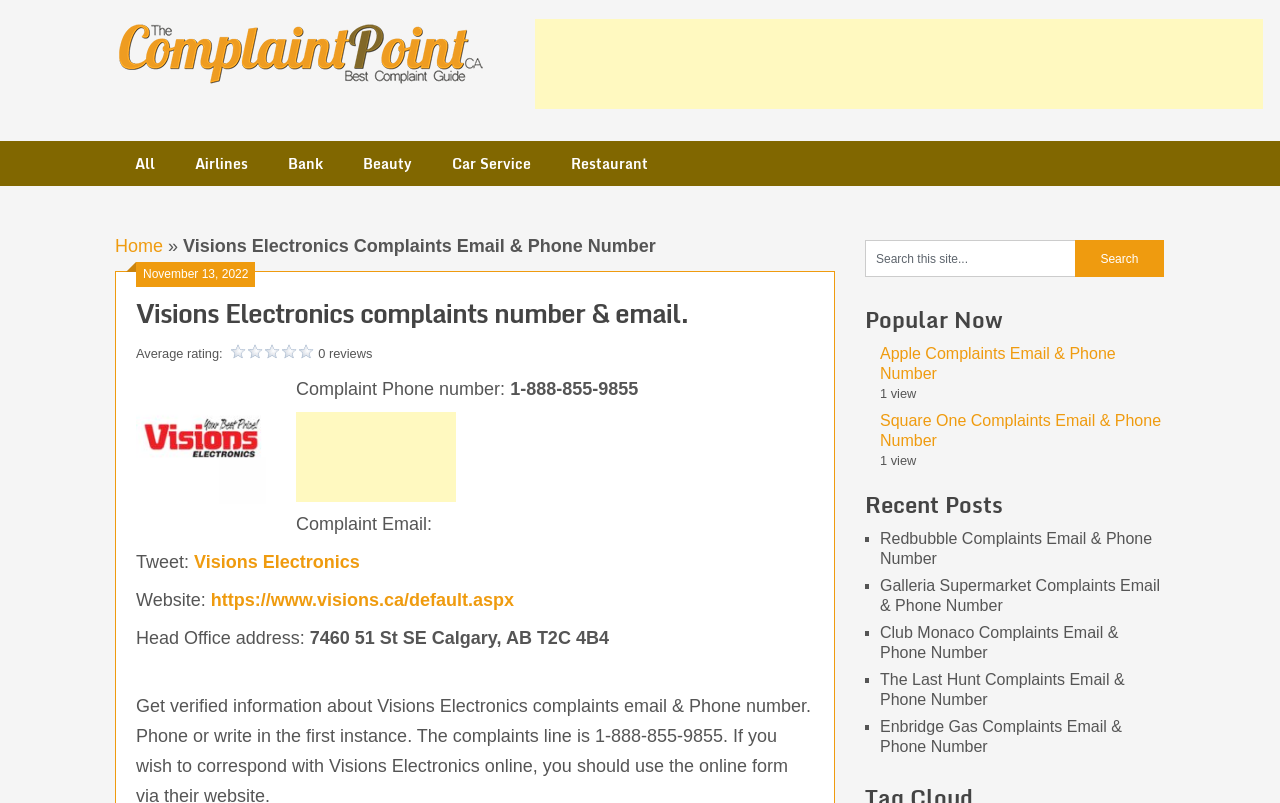Please provide a brief answer to the question using only one word or phrase: 
What is the email address for Visions Electronics complaints?

Not provided